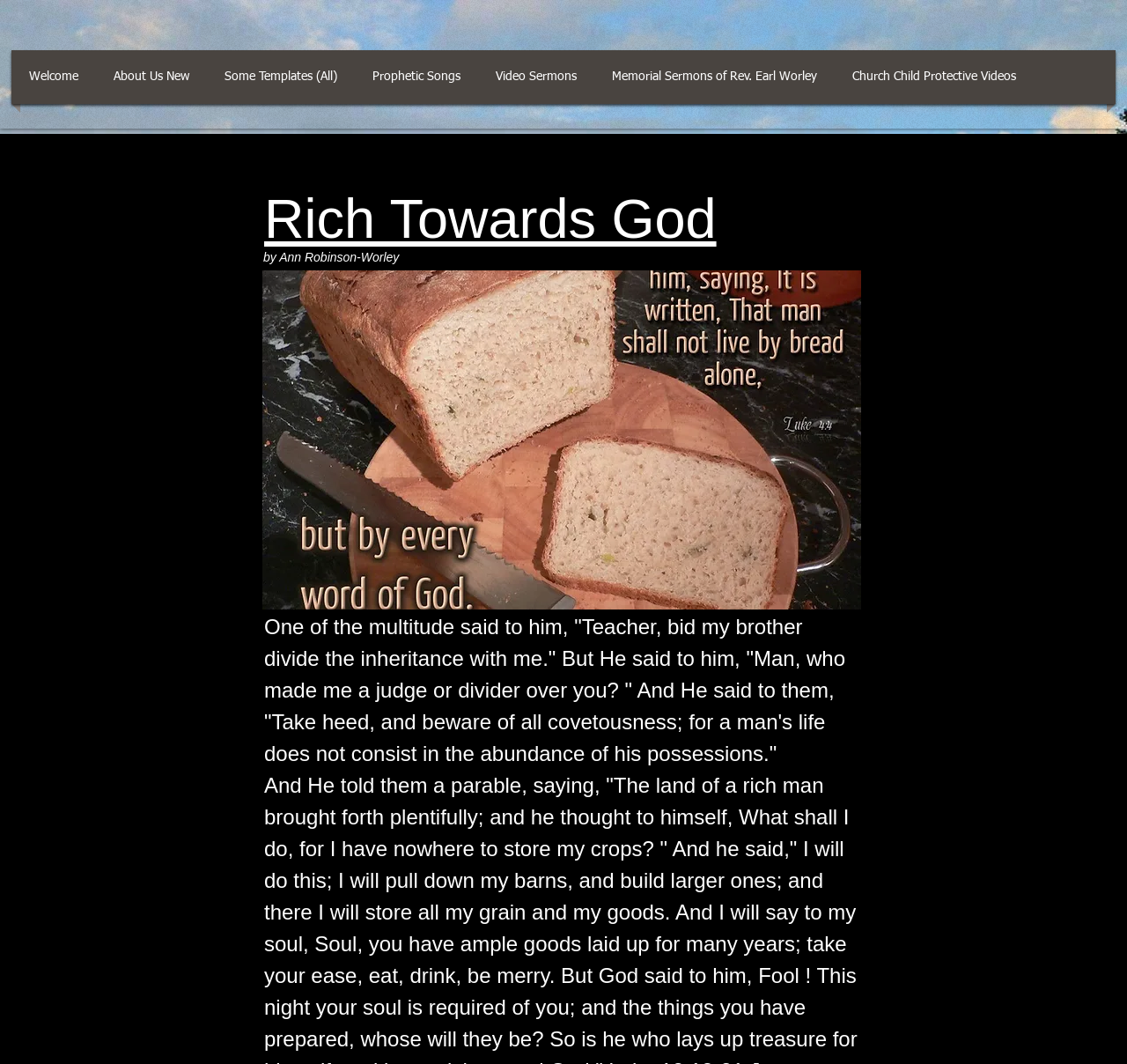For the element described, predict the bounding box coordinates as (top-left x, top-left y, bottom-right x, bottom-right y). All values should be between 0 and 1. Element description: Church Child Protective Videos

[0.745, 0.047, 0.913, 0.098]